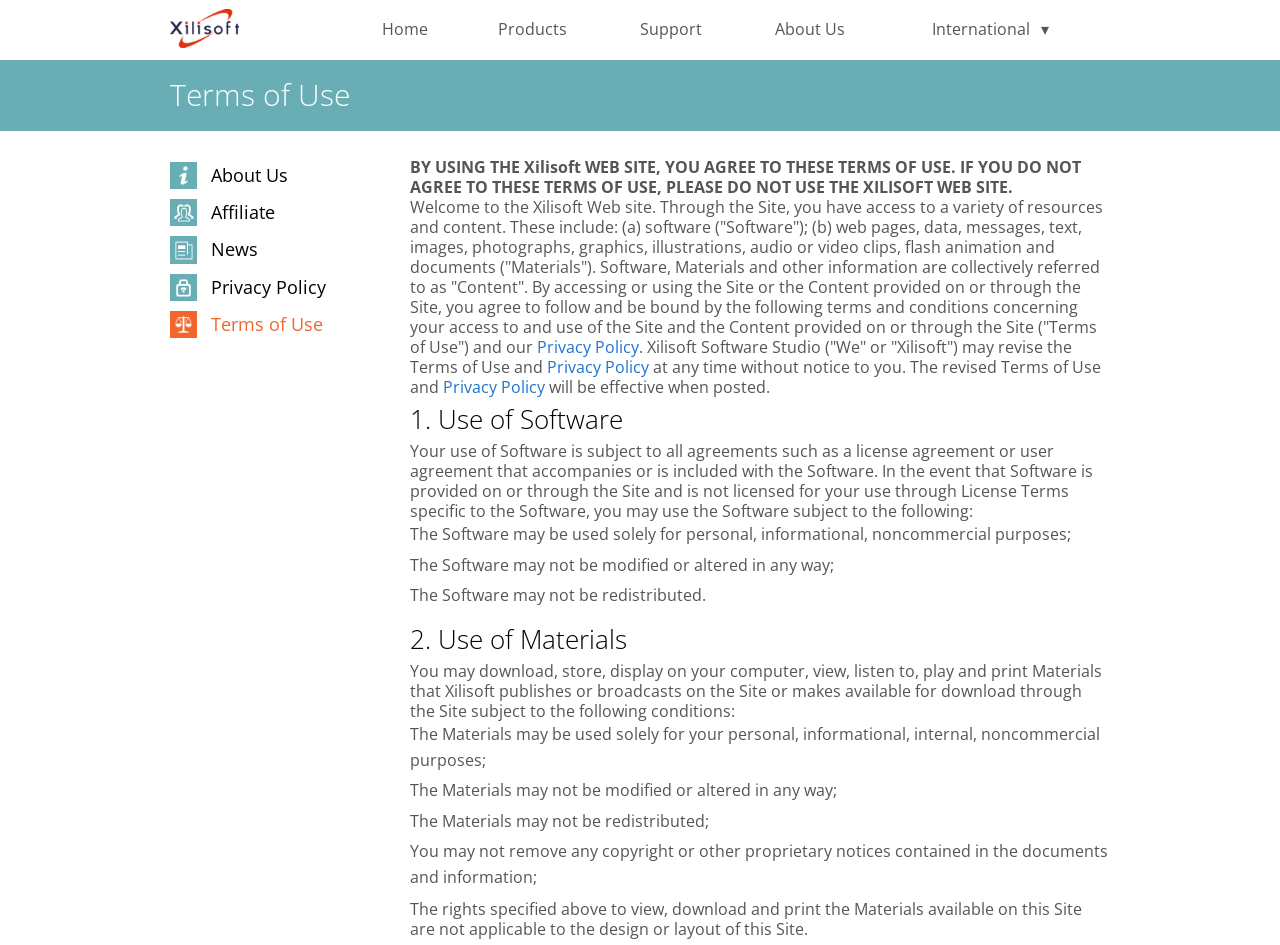Determine the bounding box coordinates of the section I need to click to execute the following instruction: "Click the Products link". Provide the coordinates as four float numbers between 0 and 1, i.e., [left, top, right, bottom].

[0.36, 0.0, 0.472, 0.063]